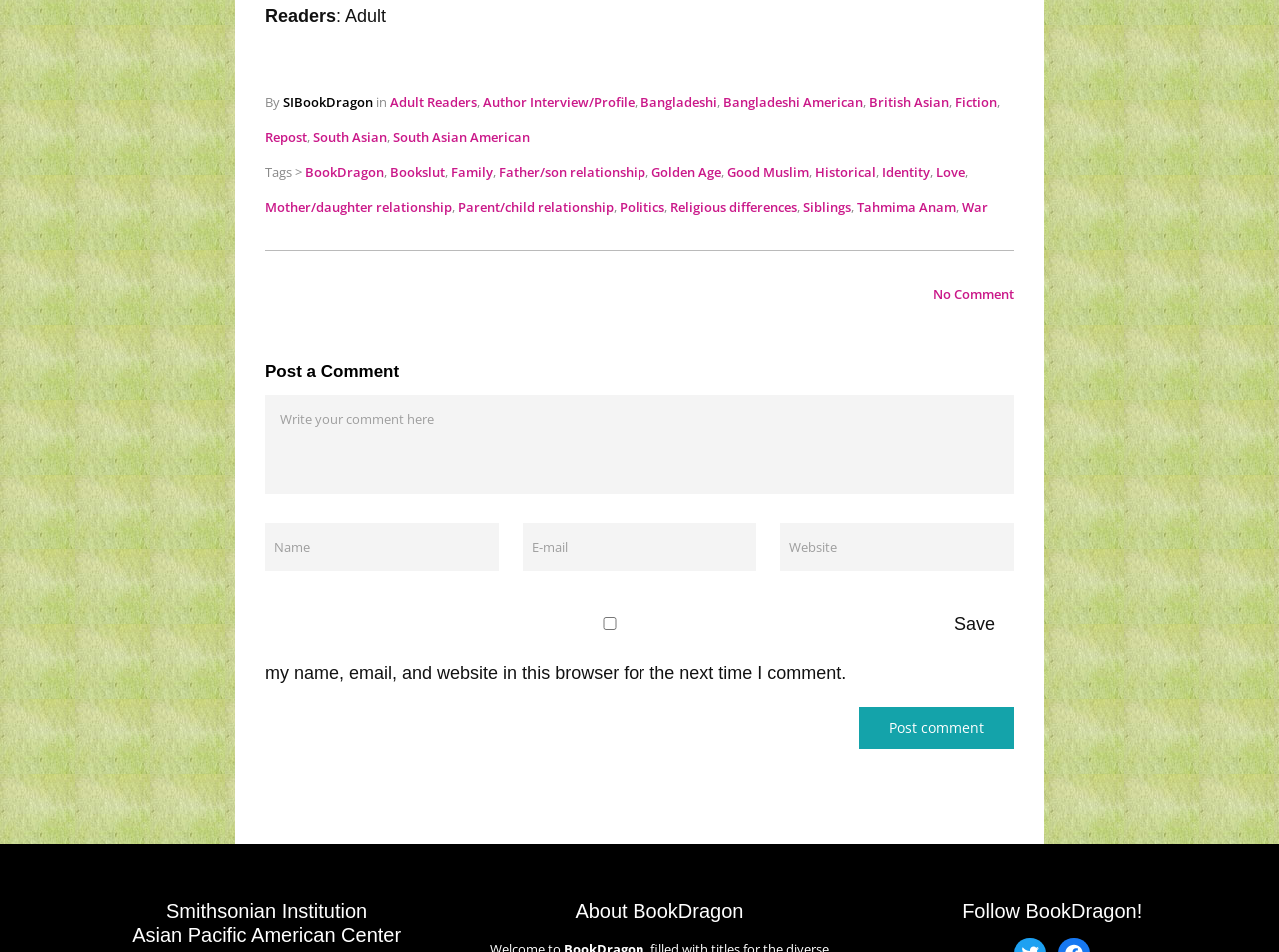Determine the bounding box coordinates for the area that should be clicked to carry out the following instruction: "Write your comment here".

[0.207, 0.414, 0.793, 0.519]